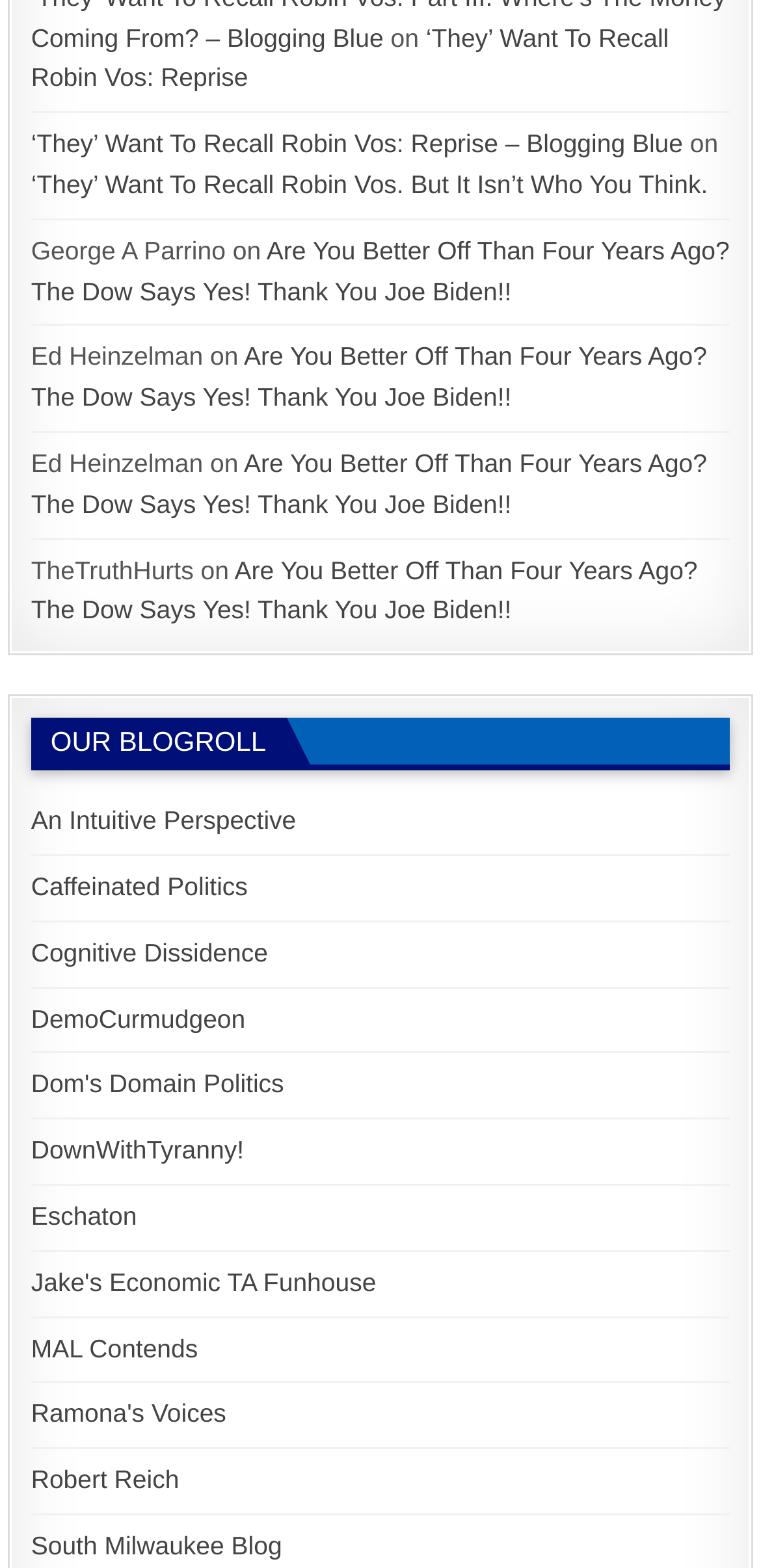Respond to the following question with a brief word or phrase:
What is the category of the links listed below 'OUR BLOGROLL'?

Blogs